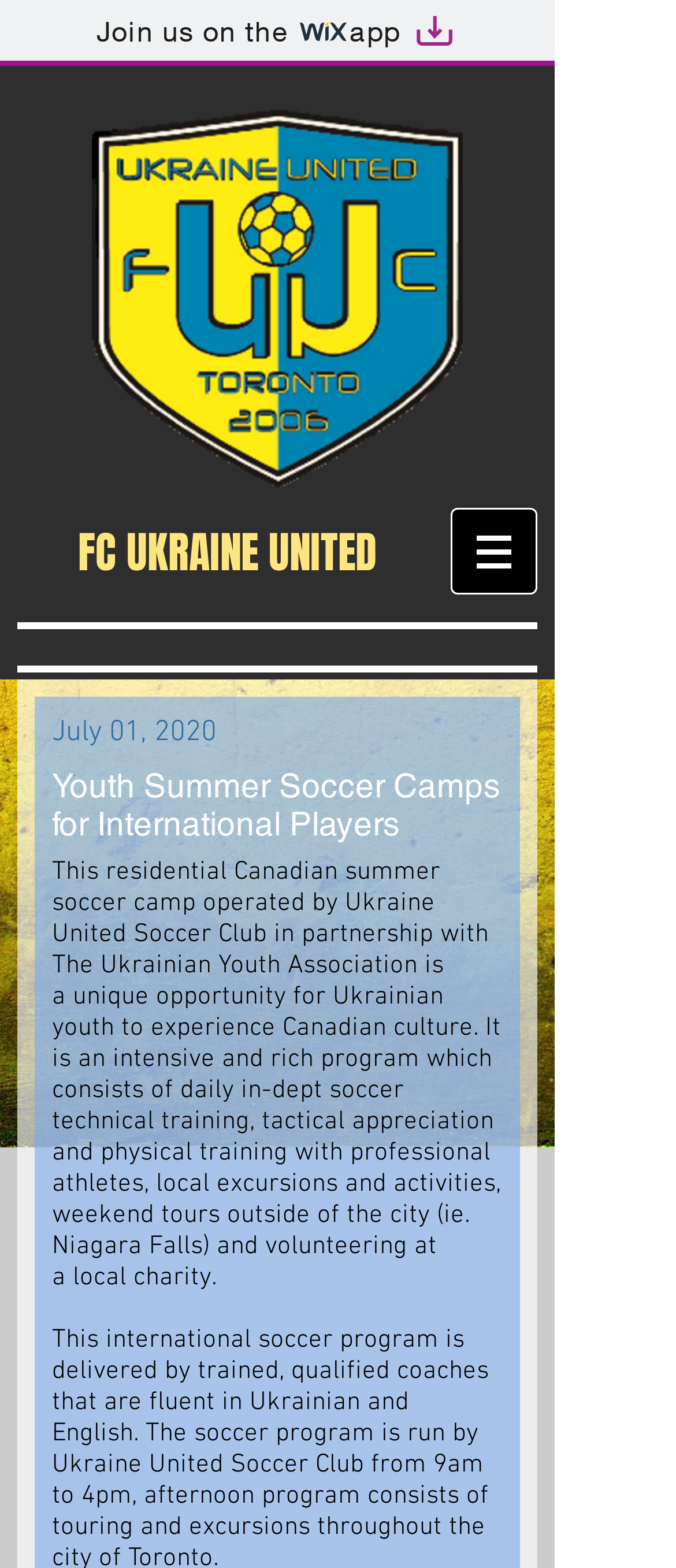Please answer the following question using a single word or phrase: What is the location of the weekend tour?

Niagara Falls